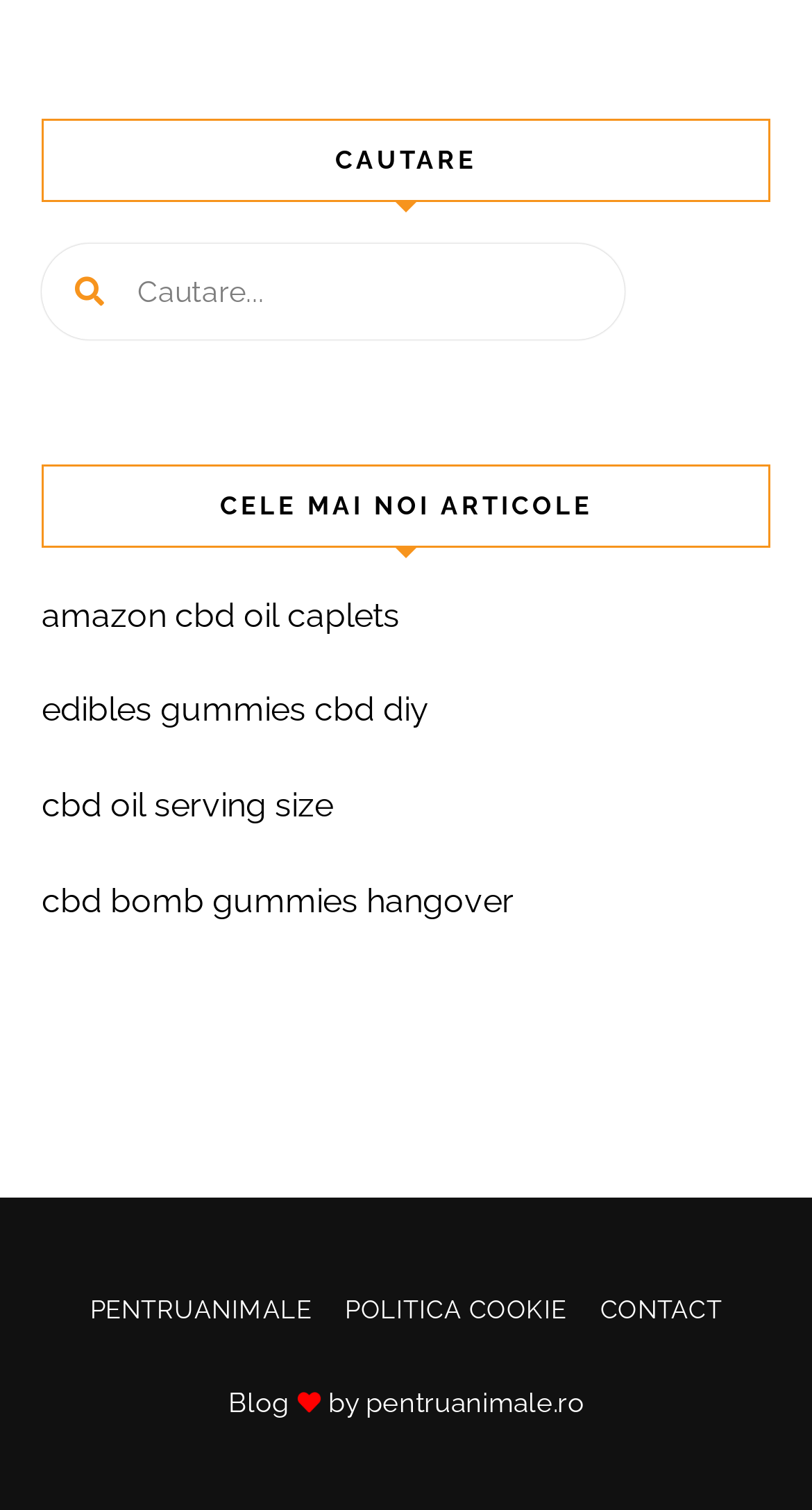Find the bounding box coordinates of the area that needs to be clicked in order to achieve the following instruction: "go to the contact page". The coordinates should be specified as four float numbers between 0 and 1, i.e., [left, top, right, bottom].

[0.719, 0.849, 0.91, 0.889]